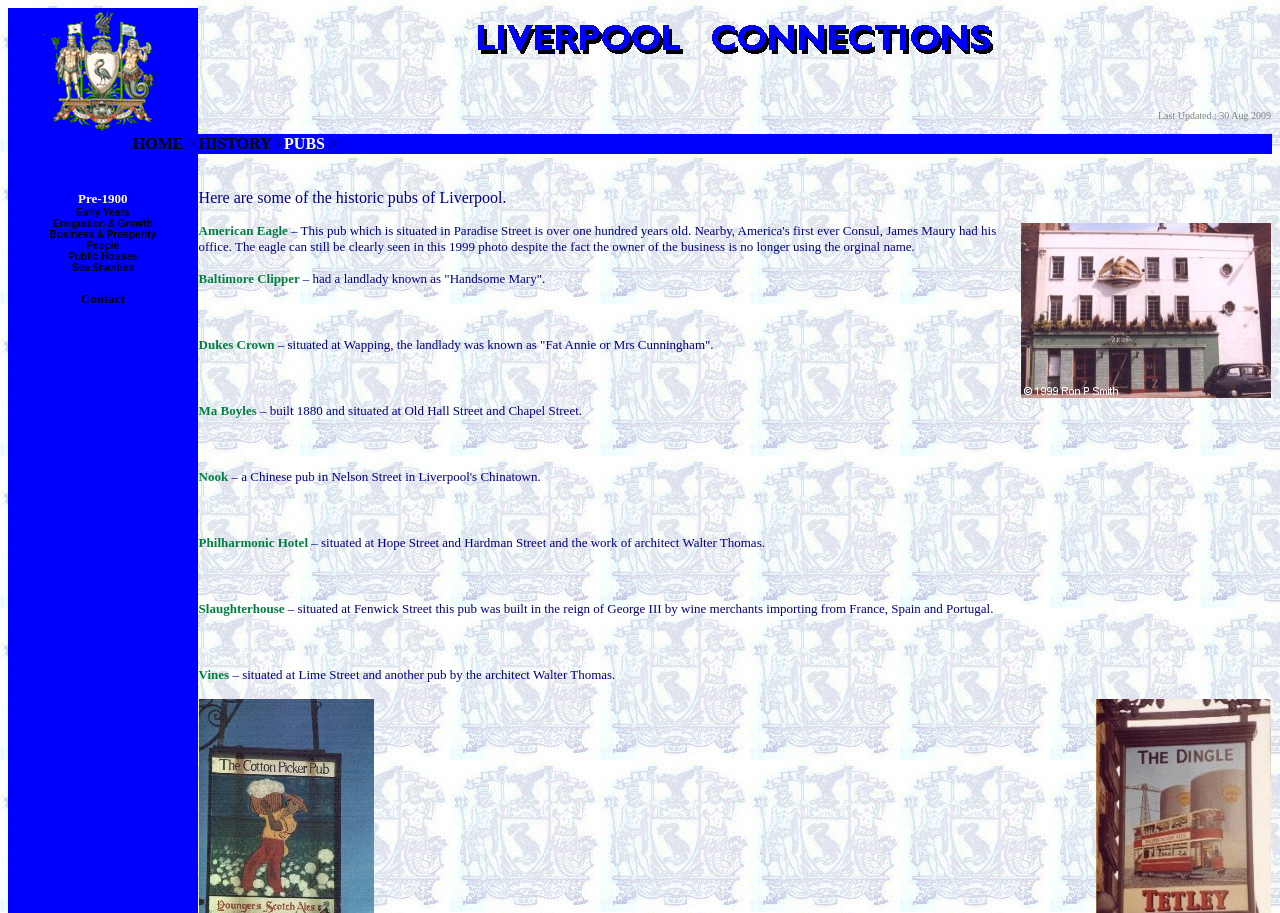Answer briefly with one word or phrase:
What is the name of the architect who designed the Philharmonic Hotel?

Walter Thomas